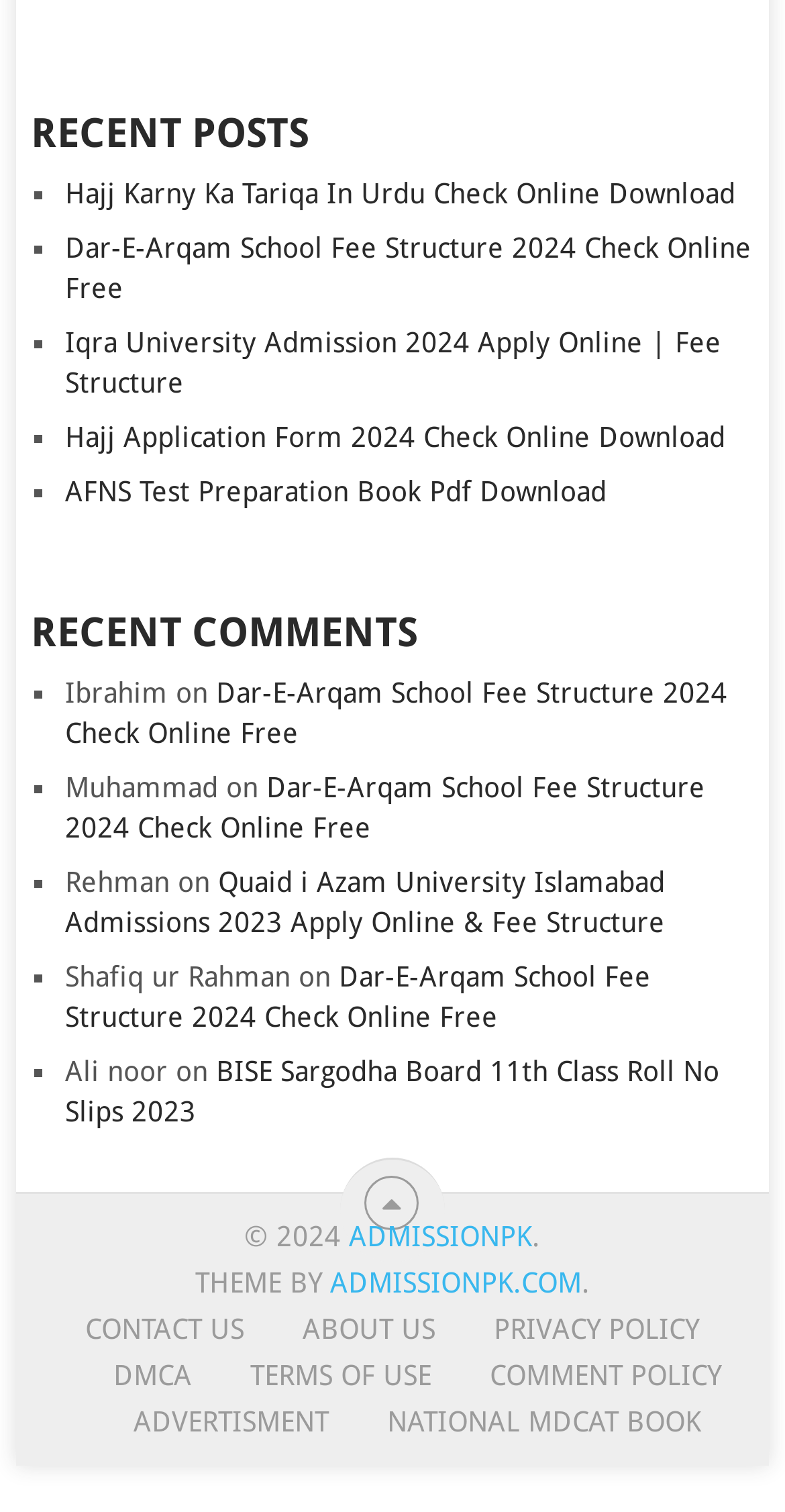What is the copyright information at the bottom of the webpage?
Based on the image, respond with a single word or phrase.

2024